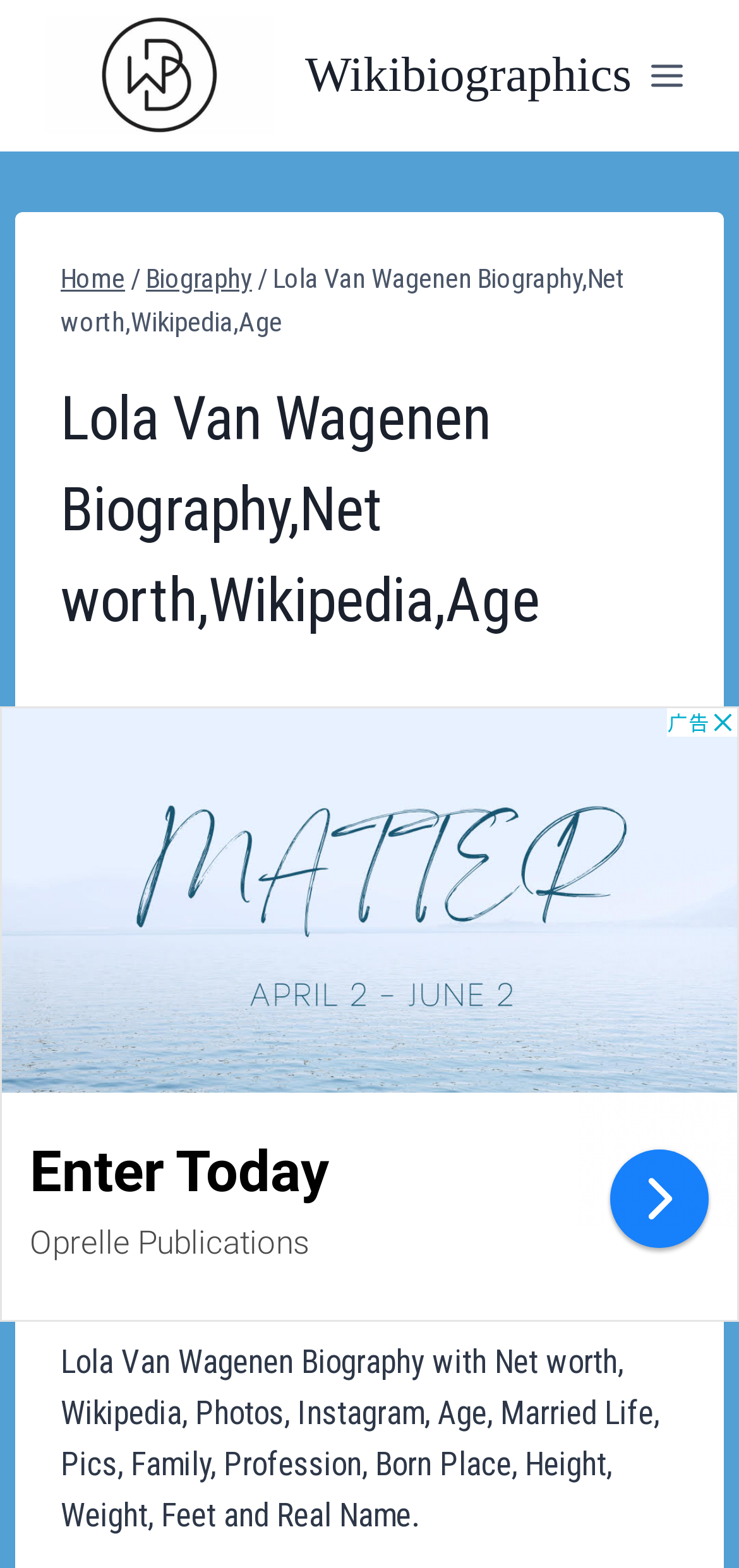Find the bounding box coordinates for the HTML element described in this sentence: "Toggle Menu". Provide the coordinates as four float numbers between 0 and 1, in the format [left, top, right, bottom].

[0.854, 0.029, 0.949, 0.067]